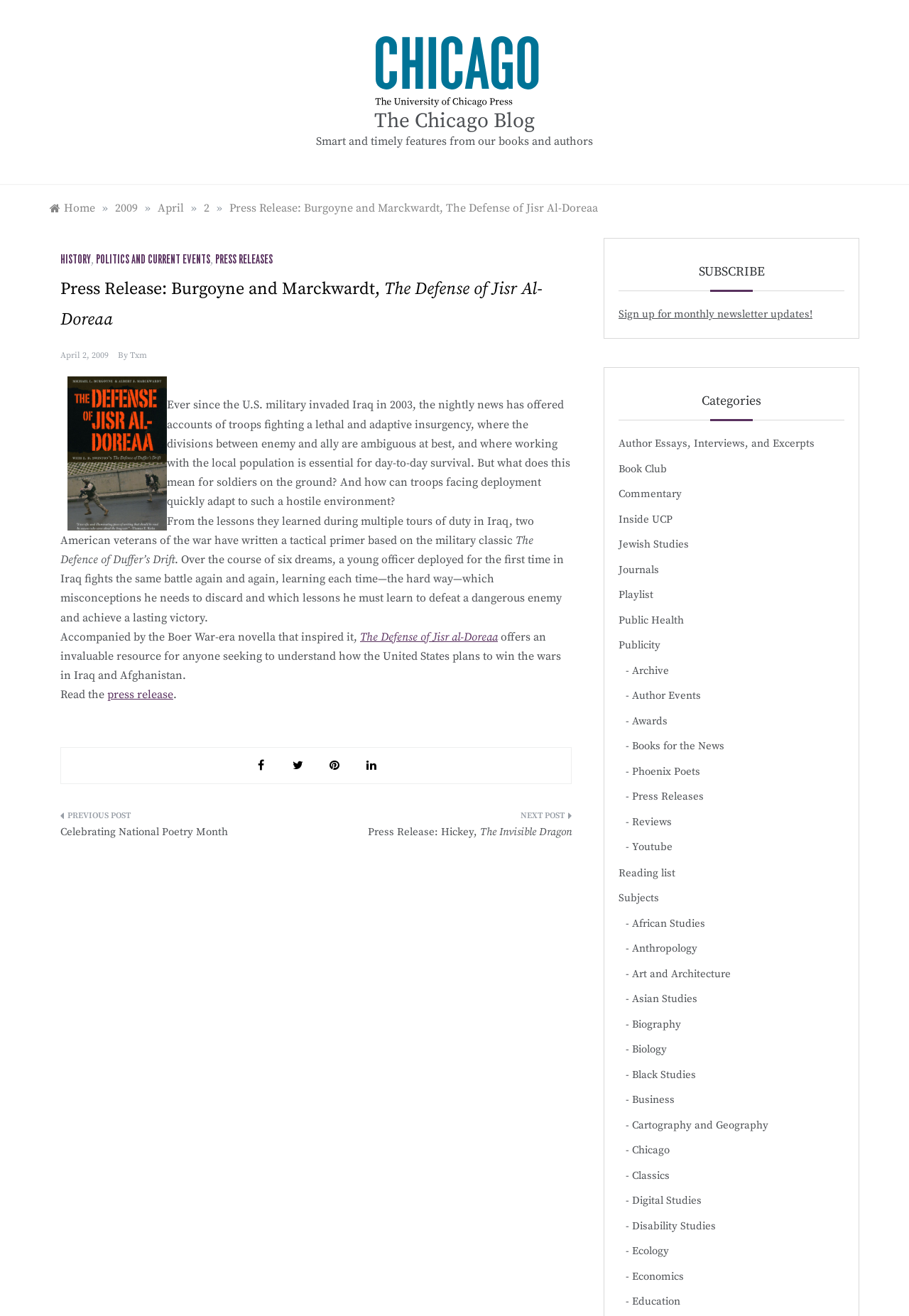Please find and report the bounding box coordinates of the element to click in order to perform the following action: "Click on the 'The Chicago Blog' link". The coordinates should be expressed as four float numbers between 0 and 1, in the format [left, top, right, bottom].

[0.394, 0.048, 0.606, 0.059]